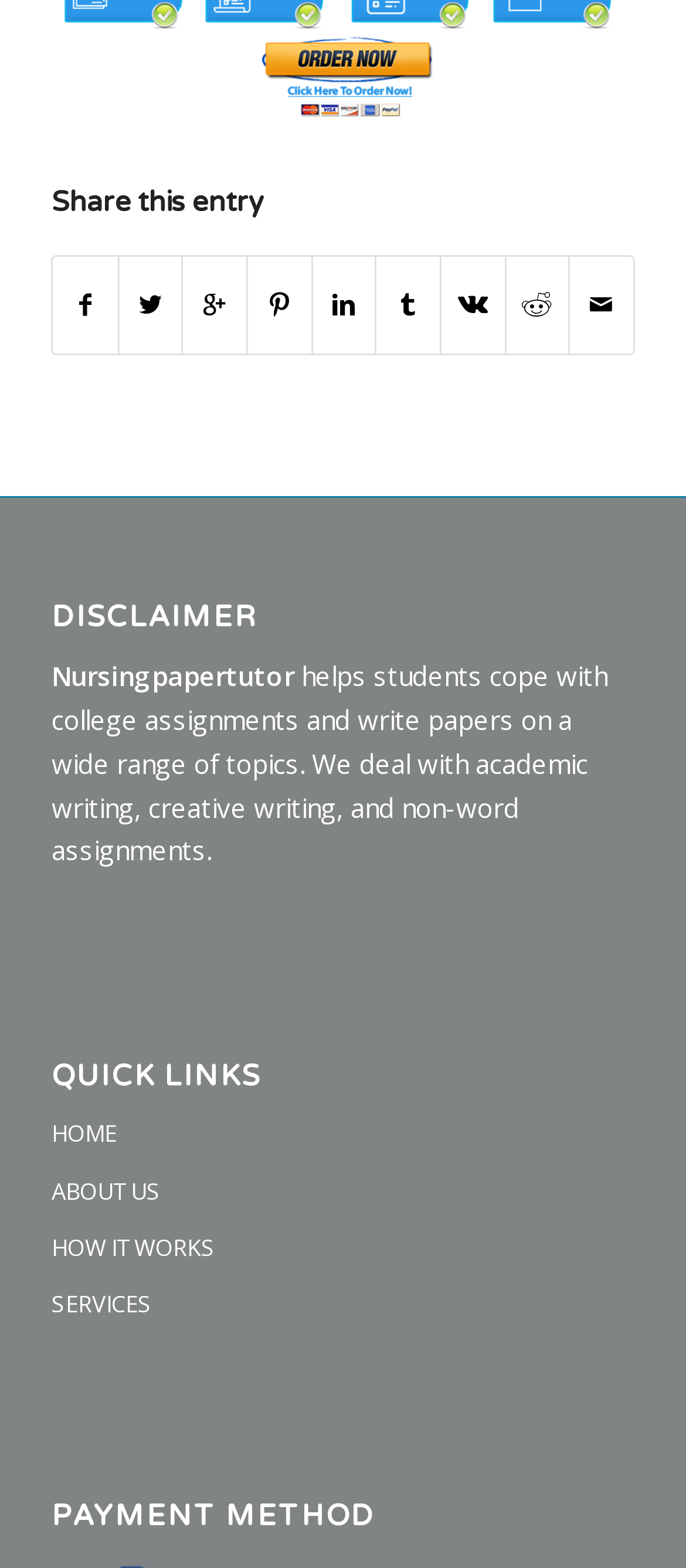How many social media sharing links are available?
By examining the image, provide a one-word or phrase answer.

8